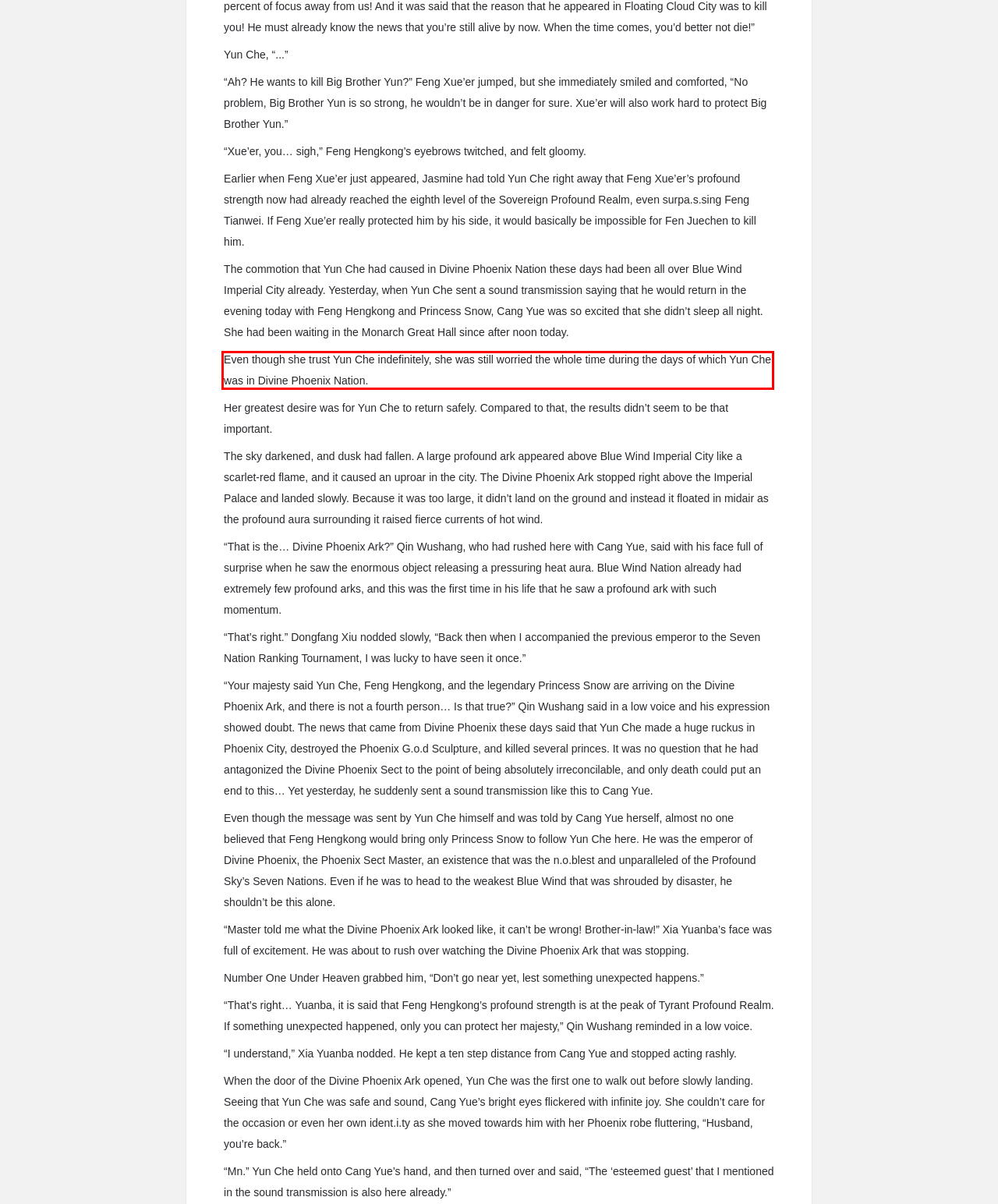Please use OCR to extract the text content from the red bounding box in the provided webpage screenshot.

Even though she trust Yun Che indefinitely, she was still worried the whole time during the days of which Yun Che was in Divine Phoenix Nation.